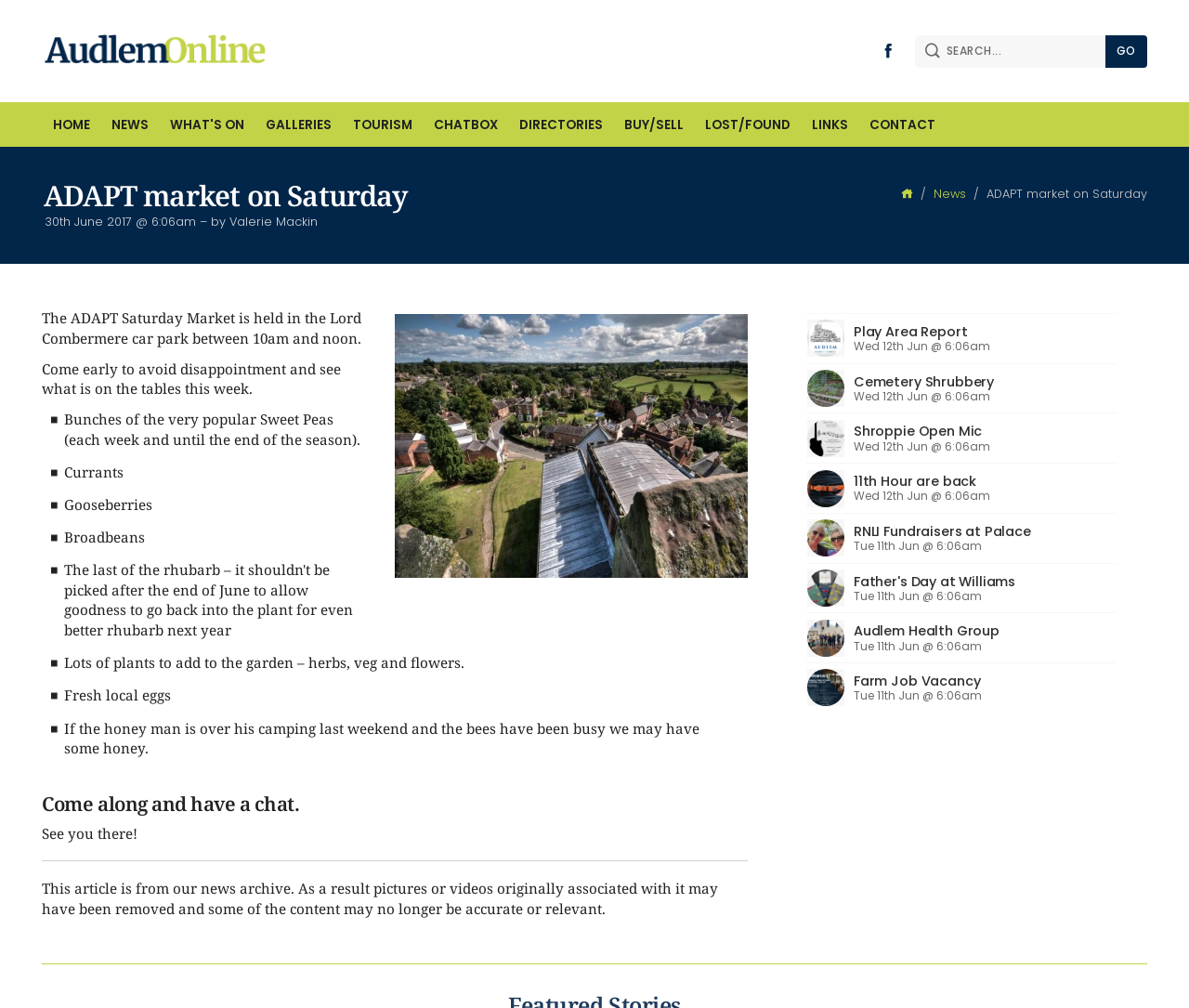Please determine the bounding box coordinates of the element to click in order to execute the following instruction: "Visit AudlemOnline Facebook Page". The coordinates should be four float numbers between 0 and 1, specified as [left, top, right, bottom].

[0.74, 0.041, 0.754, 0.058]